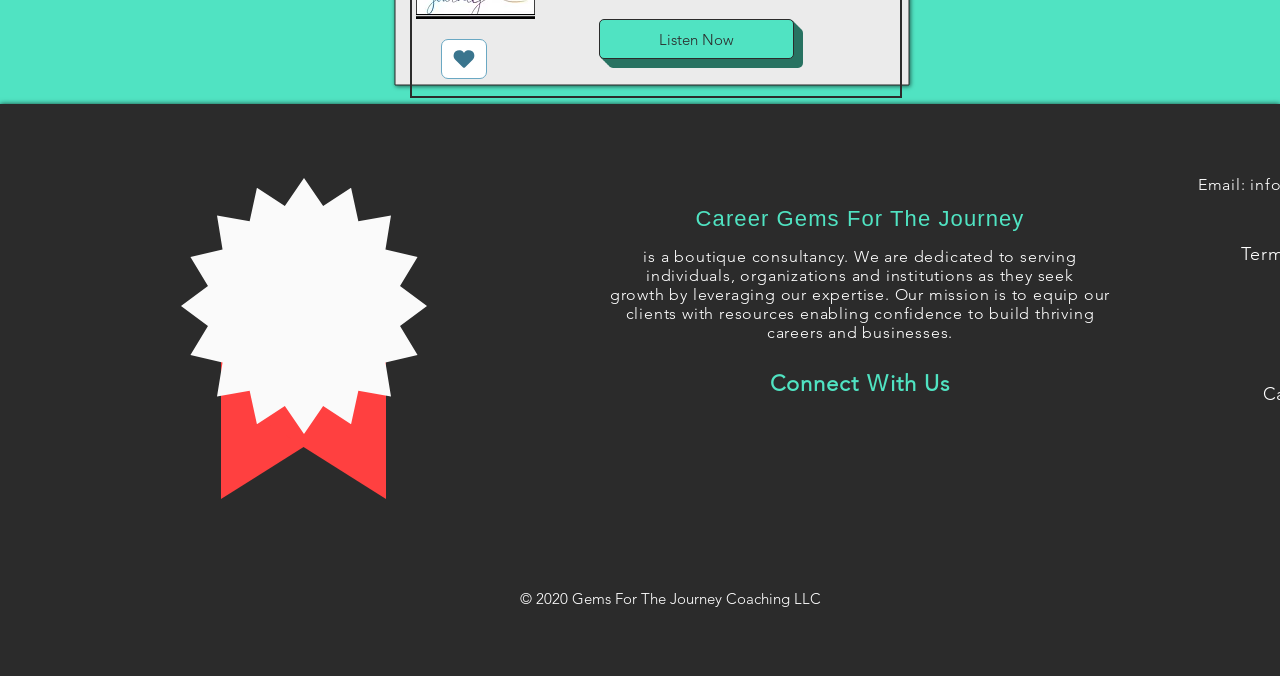Provide a short answer to the following question with just one word or phrase: What is the name of the consultancy?

Gems For The Journey